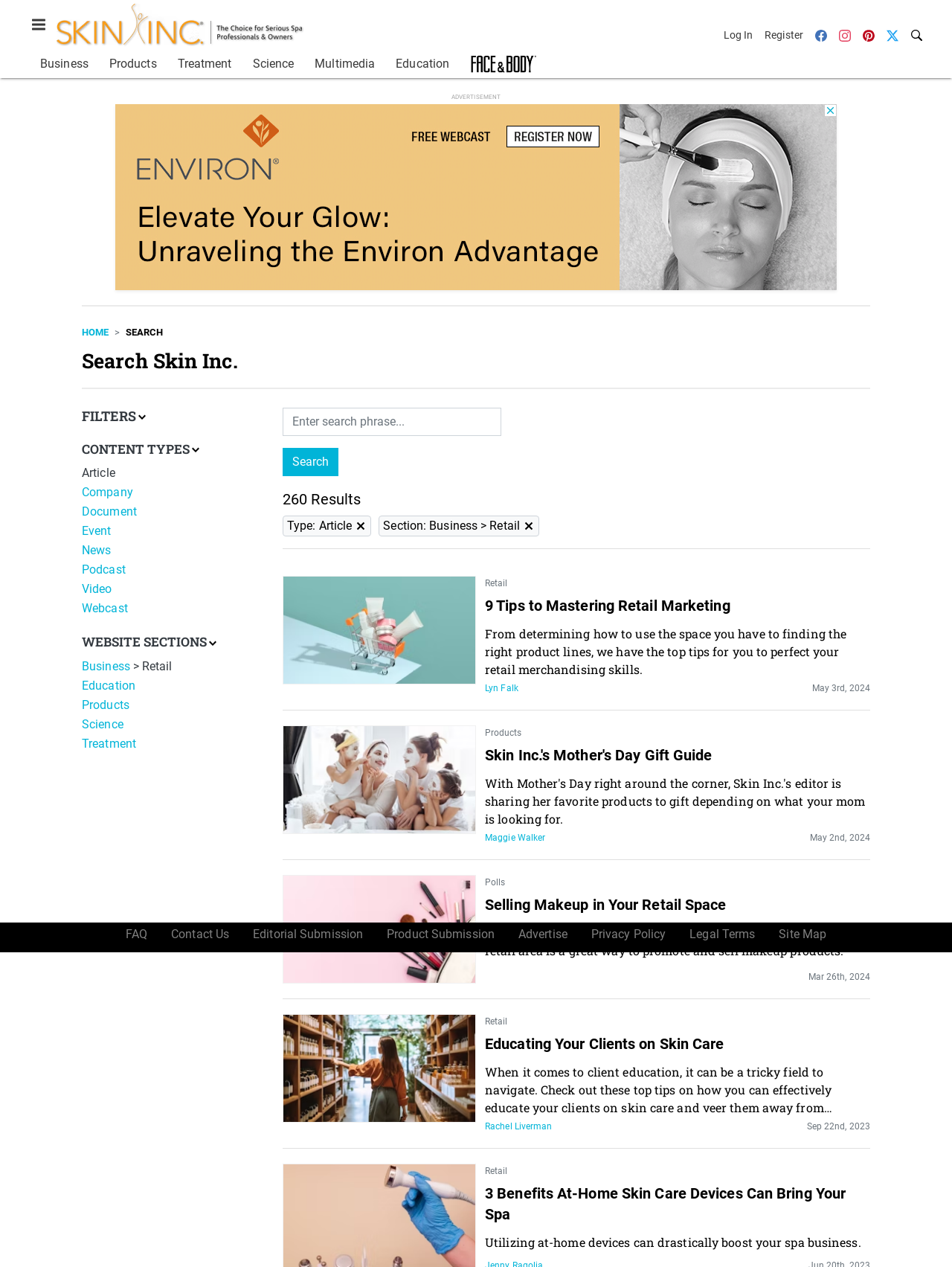Please identify the bounding box coordinates of the element I should click to complete this instruction: 'Toggle the filters'. The coordinates should be given as four float numbers between 0 and 1, like this: [left, top, right, bottom].

[0.086, 0.322, 0.155, 0.336]